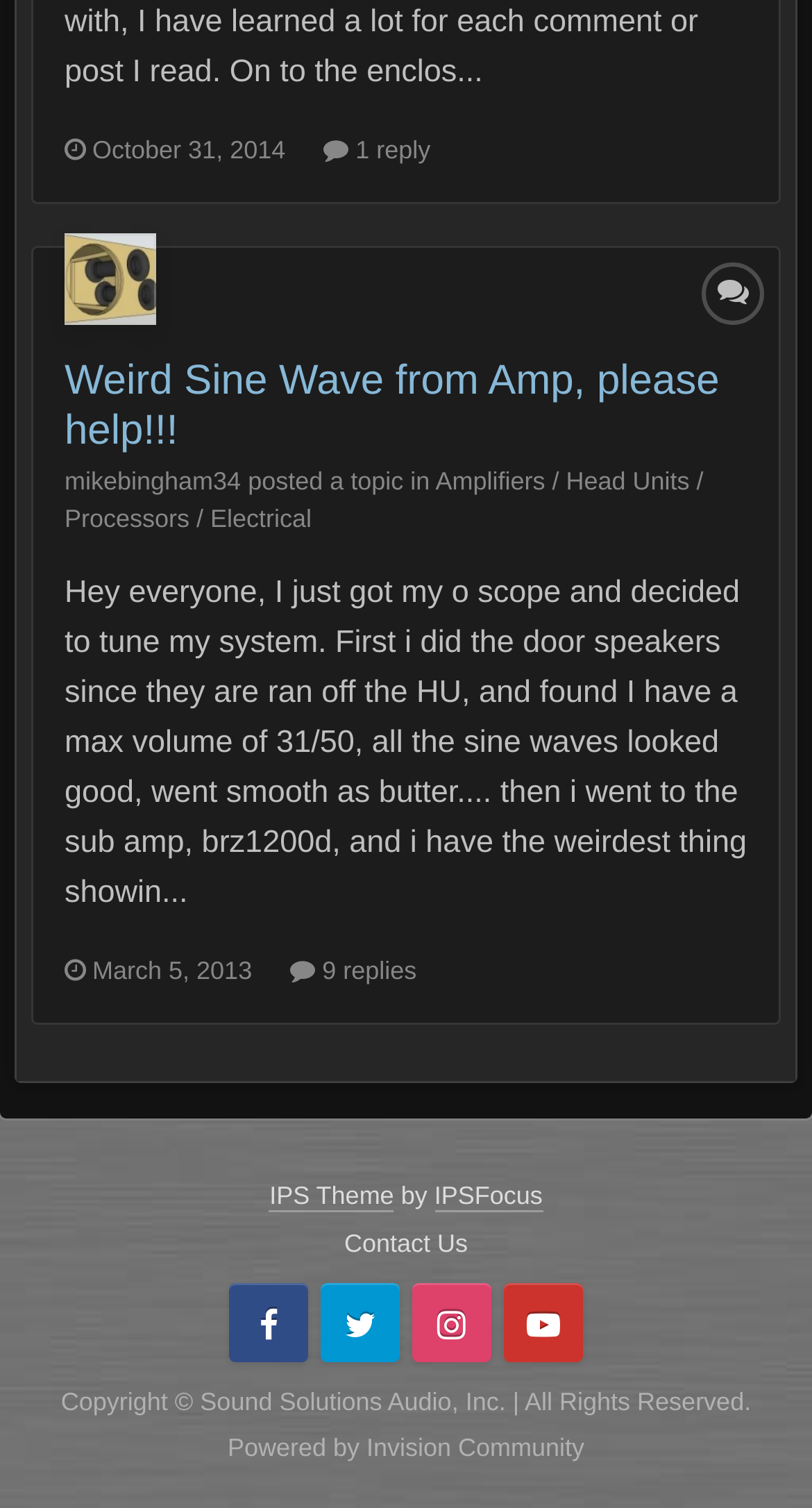Please reply to the following question with a single word or a short phrase:
How many replies does the second post have?

9 replies